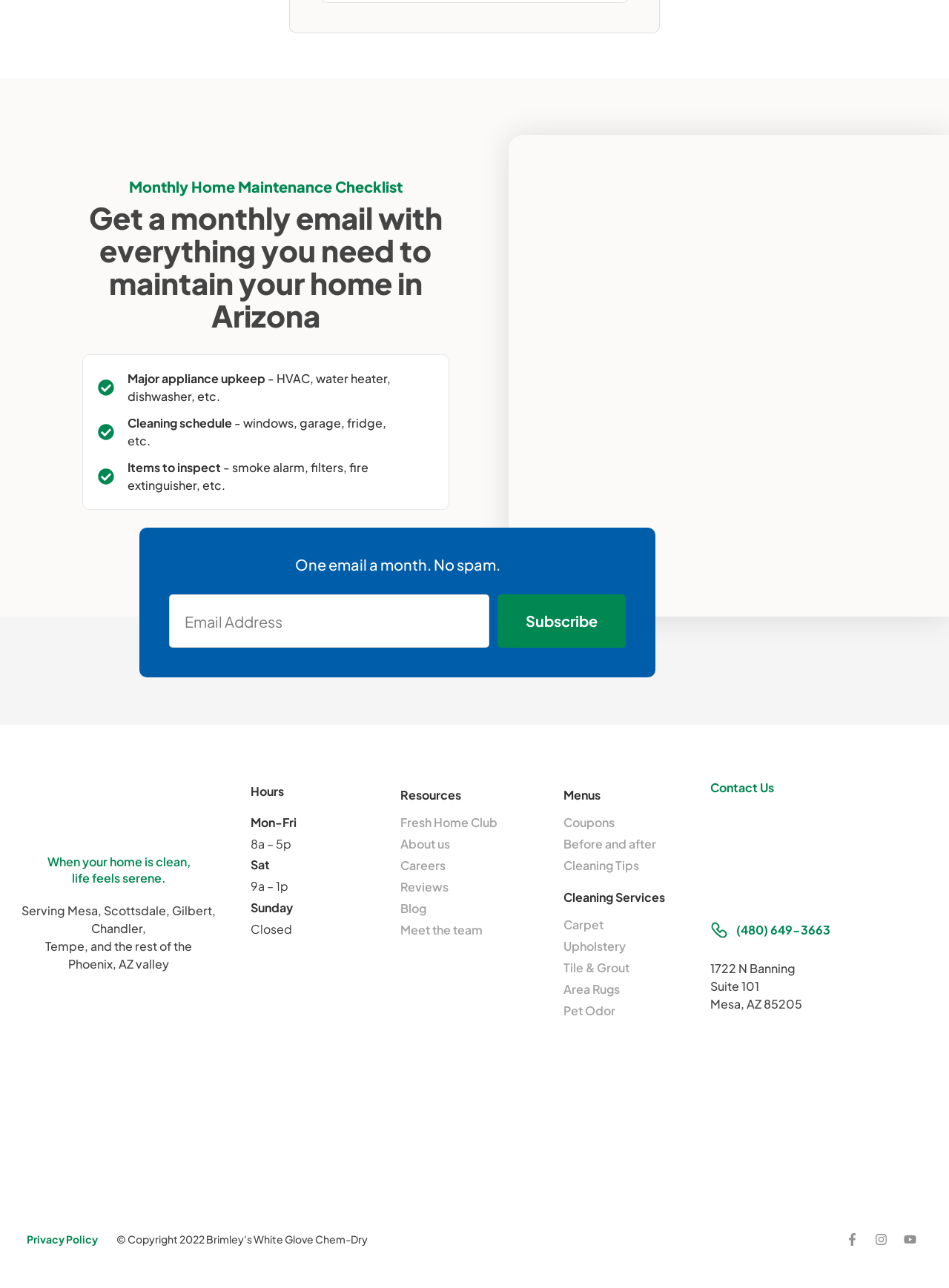Locate the bounding box coordinates of the element to click to perform the following action: 'Check the hours of operation'. The coordinates should be given as four float values between 0 and 1, in the form of [left, top, right, bottom].

[0.264, 0.61, 0.414, 0.619]